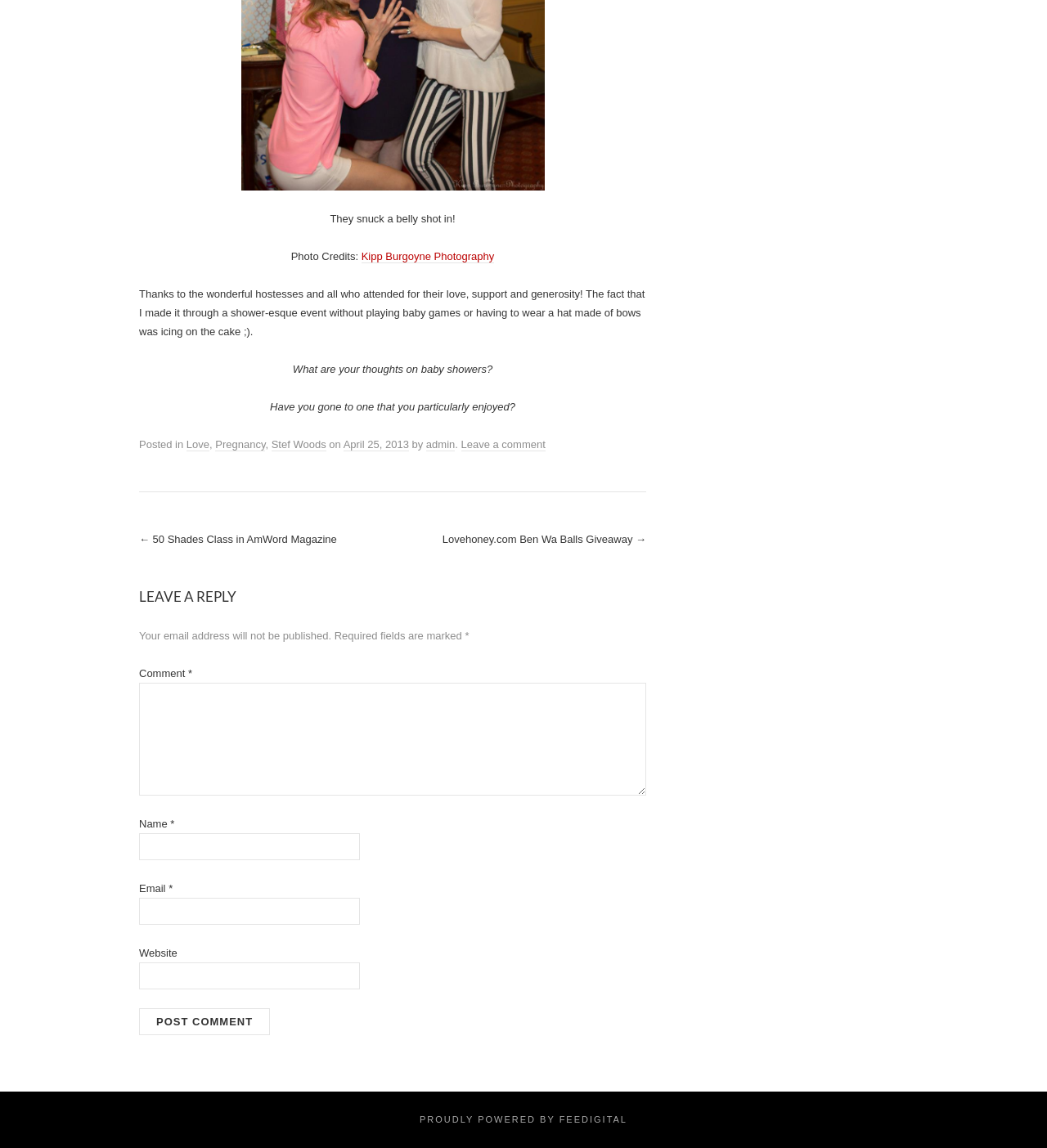Who is the author of the post?
Use the information from the screenshot to give a comprehensive response to the question.

The author of the post is mentioned in the footer section of the webpage, where it says 'Posted in ... by Stef Woods'.